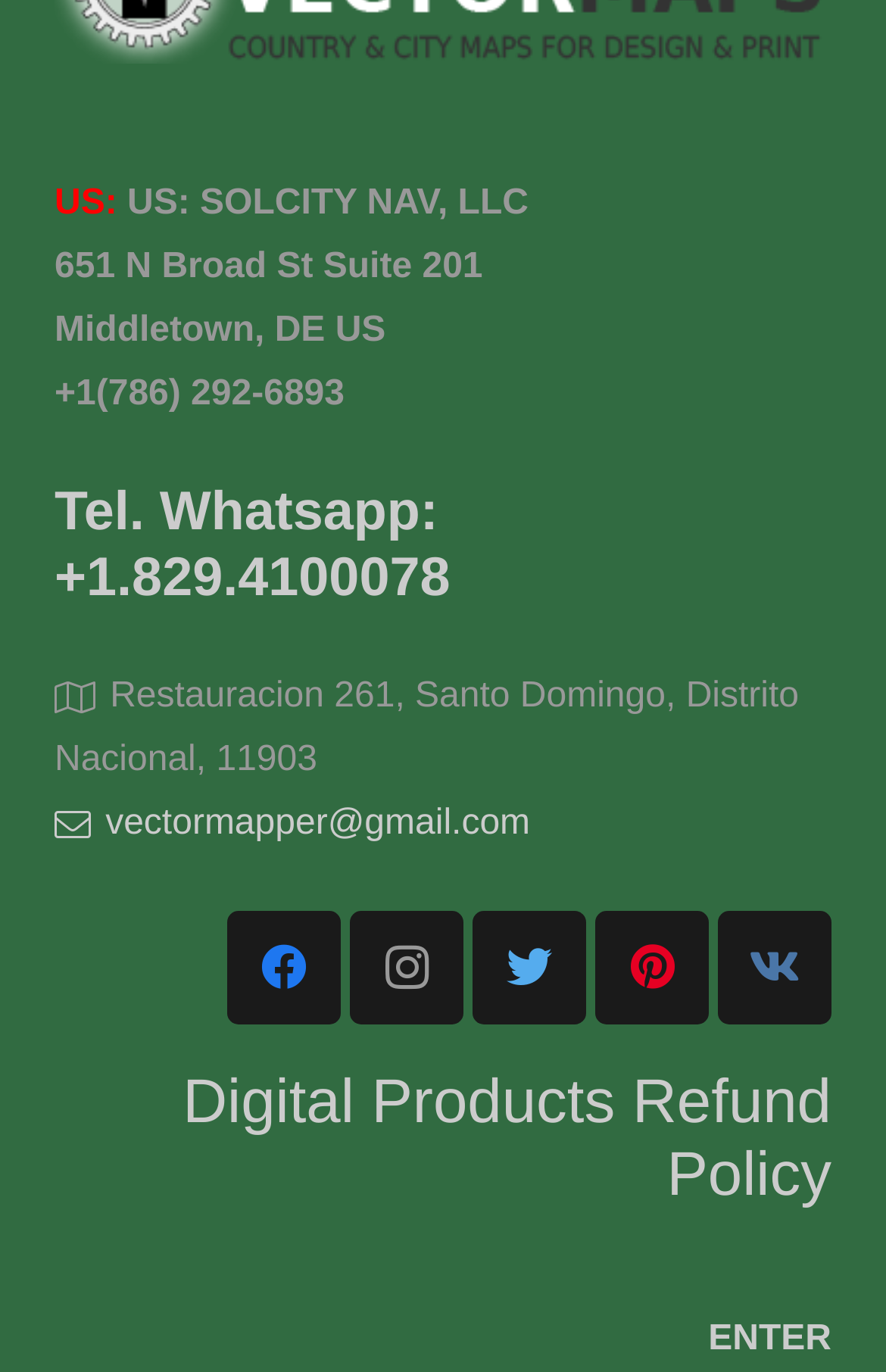Locate the bounding box coordinates of the element that should be clicked to fulfill the instruction: "Read Digital Products Refund Policy".

[0.206, 0.776, 0.938, 0.882]